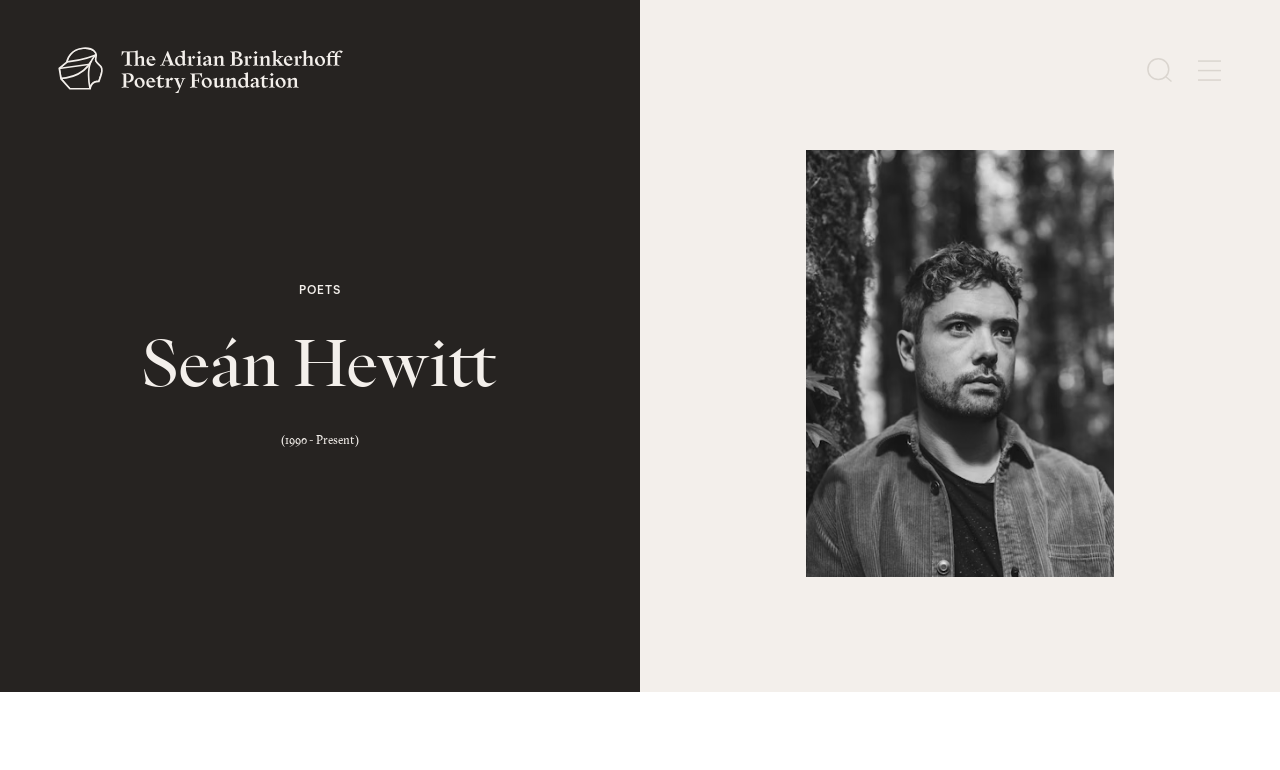What is the function of the link at the top right corner?
Please interpret the details in the image and answer the question thoroughly.

The function of the link at the top right corner is obtained from the link element on the webpage, which is 'Open Search'. This link is likely to open a search function on the webpage.